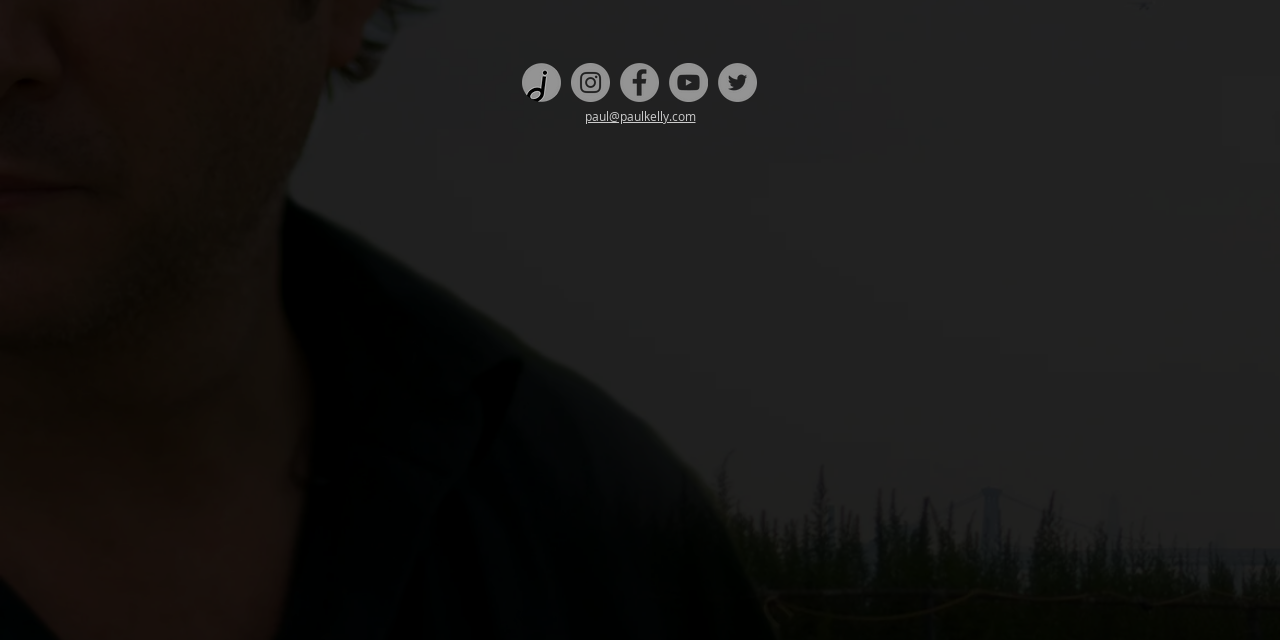Determine the bounding box coordinates for the UI element described. Format the coordinates as (top-left x, top-left y, bottom-right x, bottom-right y) and ensure all values are between 0 and 1. Element description: aria-label="Facebook"

[0.484, 0.098, 0.515, 0.159]